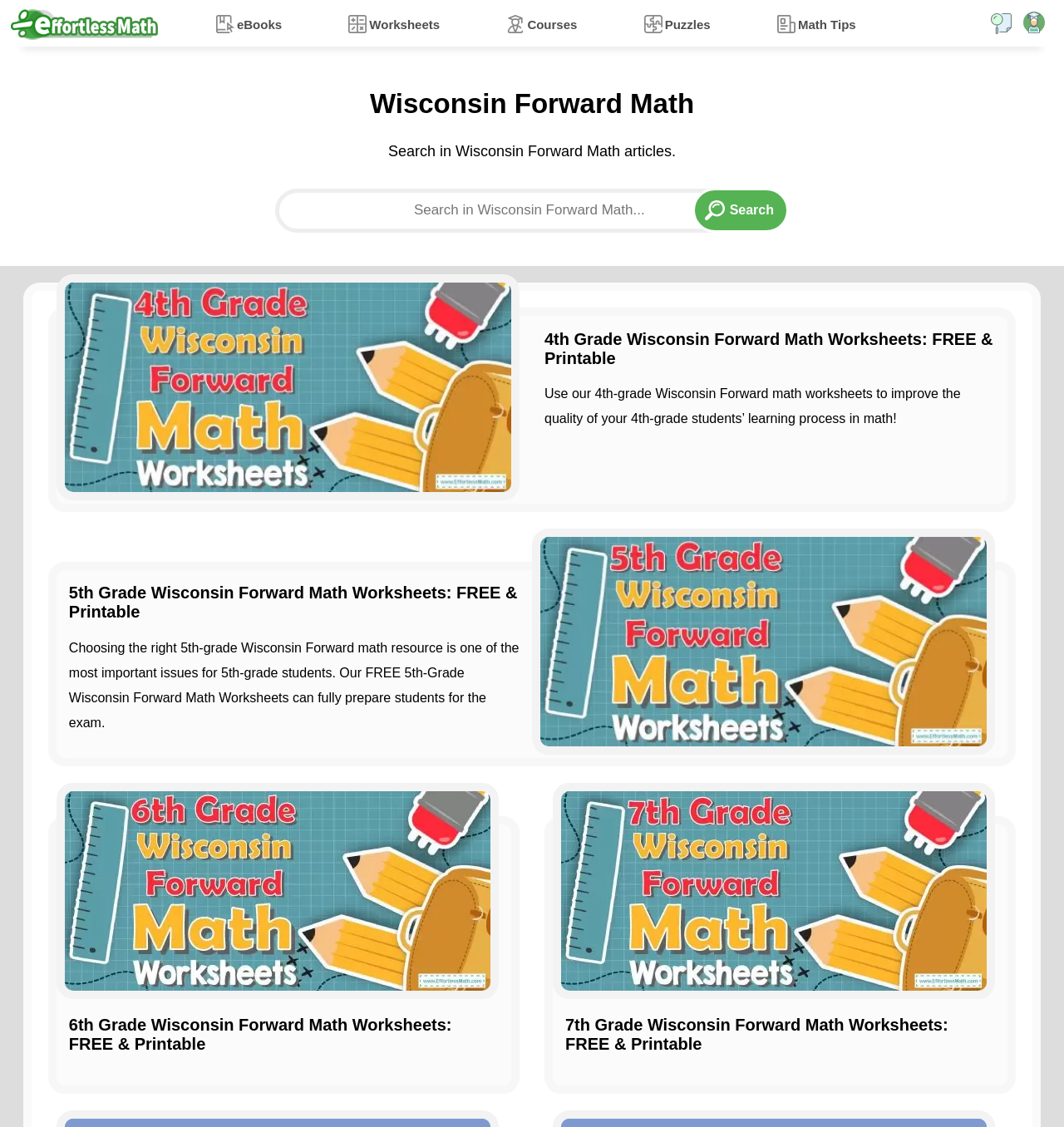Find the bounding box coordinates for the HTML element described as: "Get Involved". The coordinates should consist of four float values between 0 and 1, i.e., [left, top, right, bottom].

None